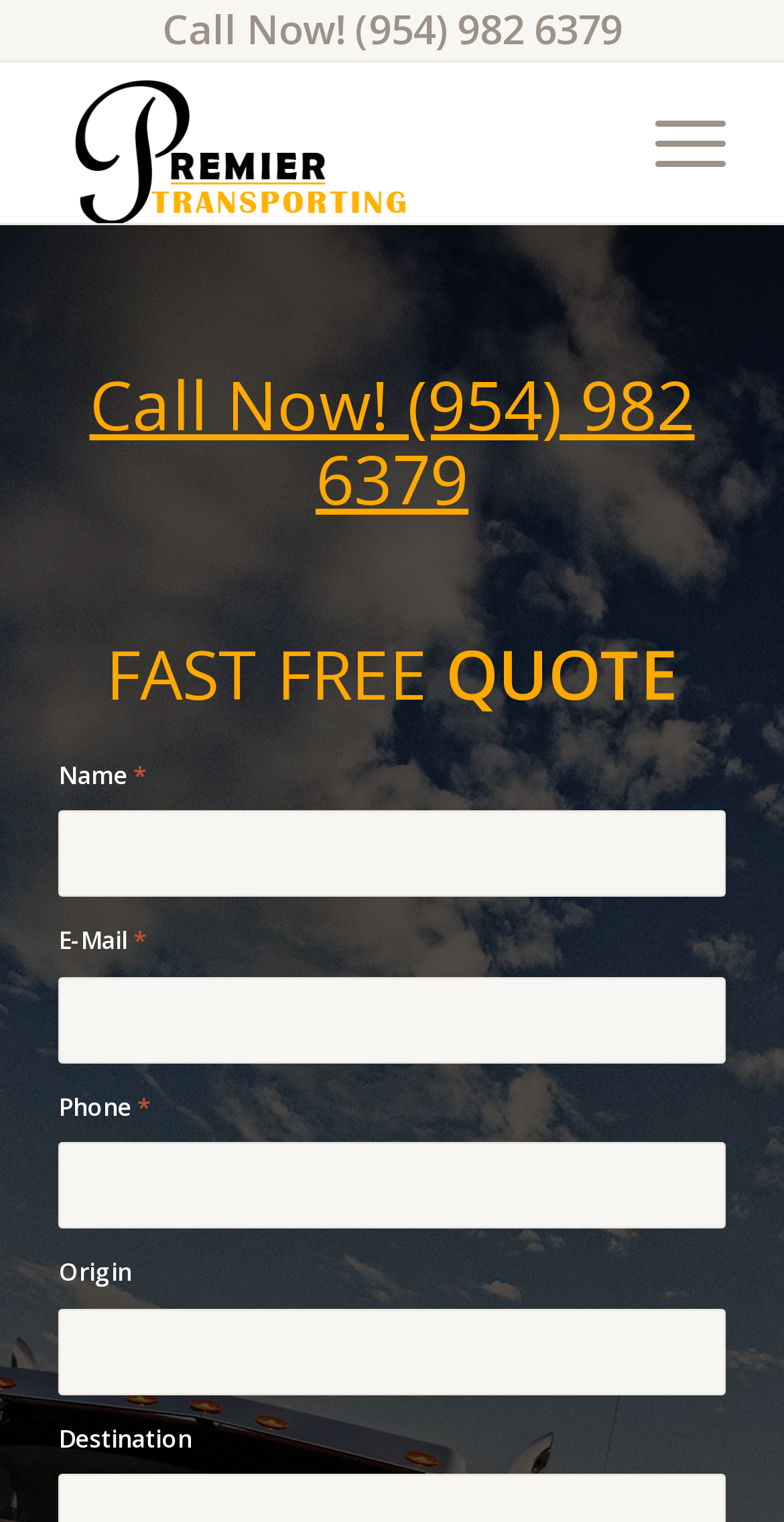Can I get a free quote without providing my phone number?
Based on the visual, give a brief answer using one word or a short phrase.

No